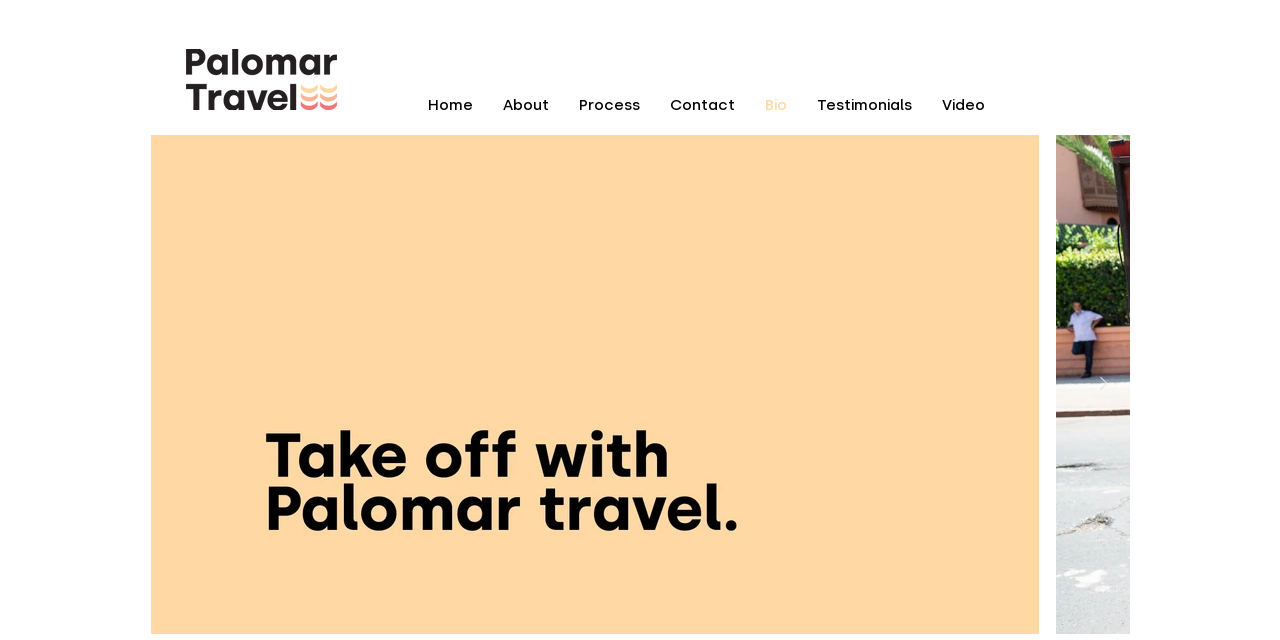Please identify the bounding box coordinates of the element that needs to be clicked to perform the following instruction: "click the logo".

[0.145, 0.077, 0.263, 0.172]